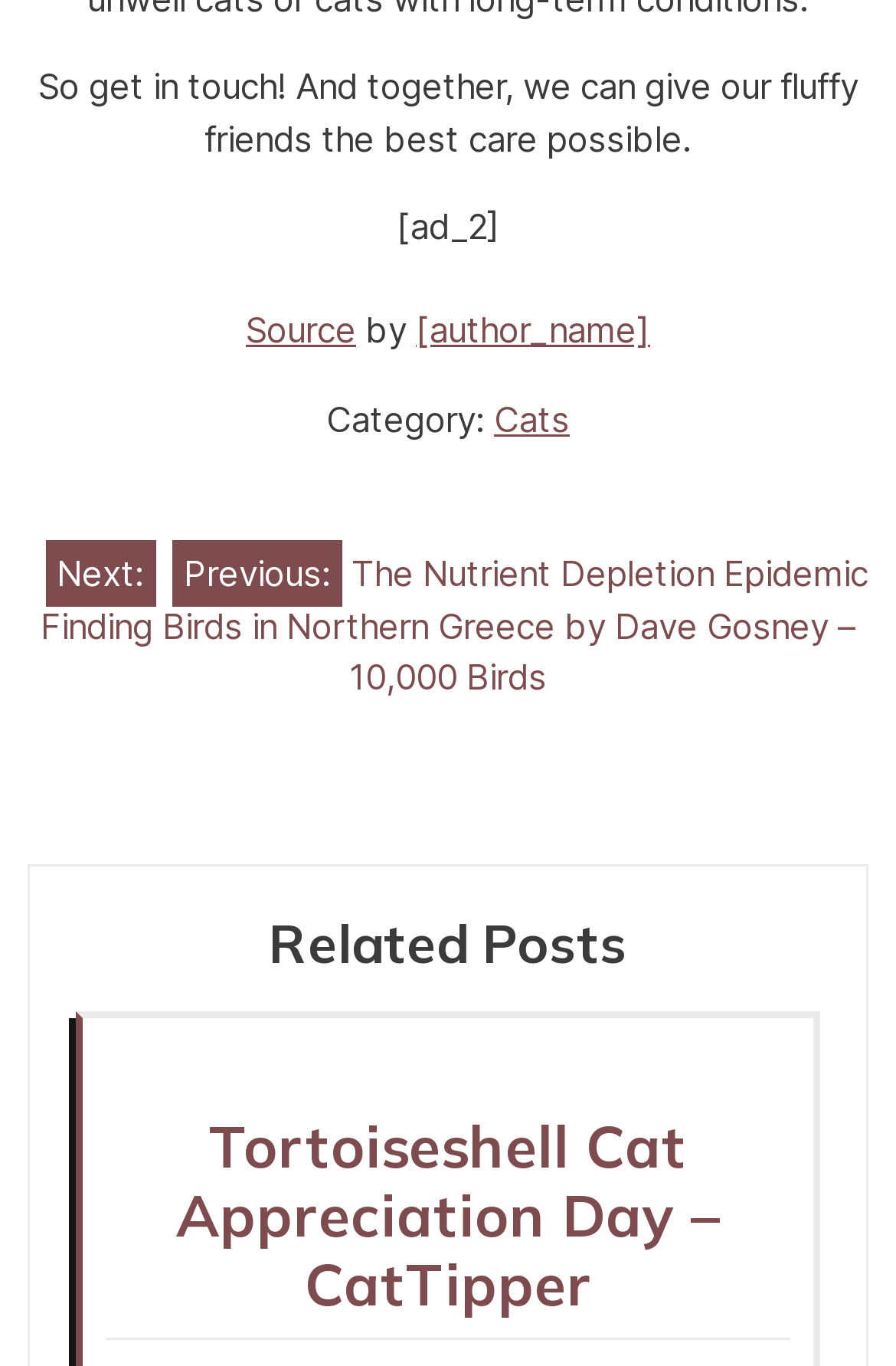Carefully examine the image and provide an in-depth answer to the question: Who is the author of the current post?

I looked at the text 'by' and the link that follows it, which suggests that the author of the current post is [author_name].